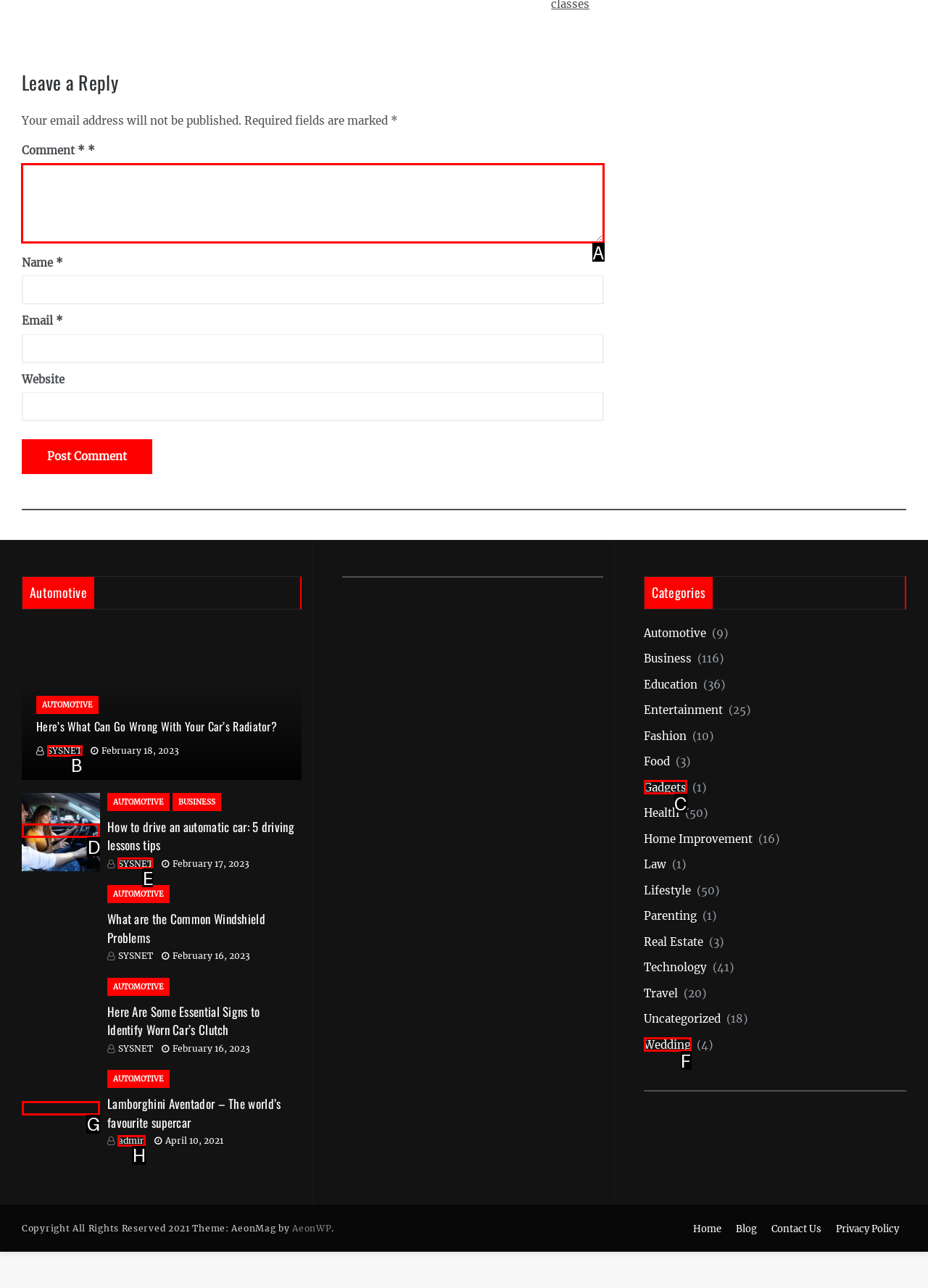Choose the letter that corresponds to the correct button to accomplish the task: Enter your comment
Reply with the letter of the correct selection only.

A